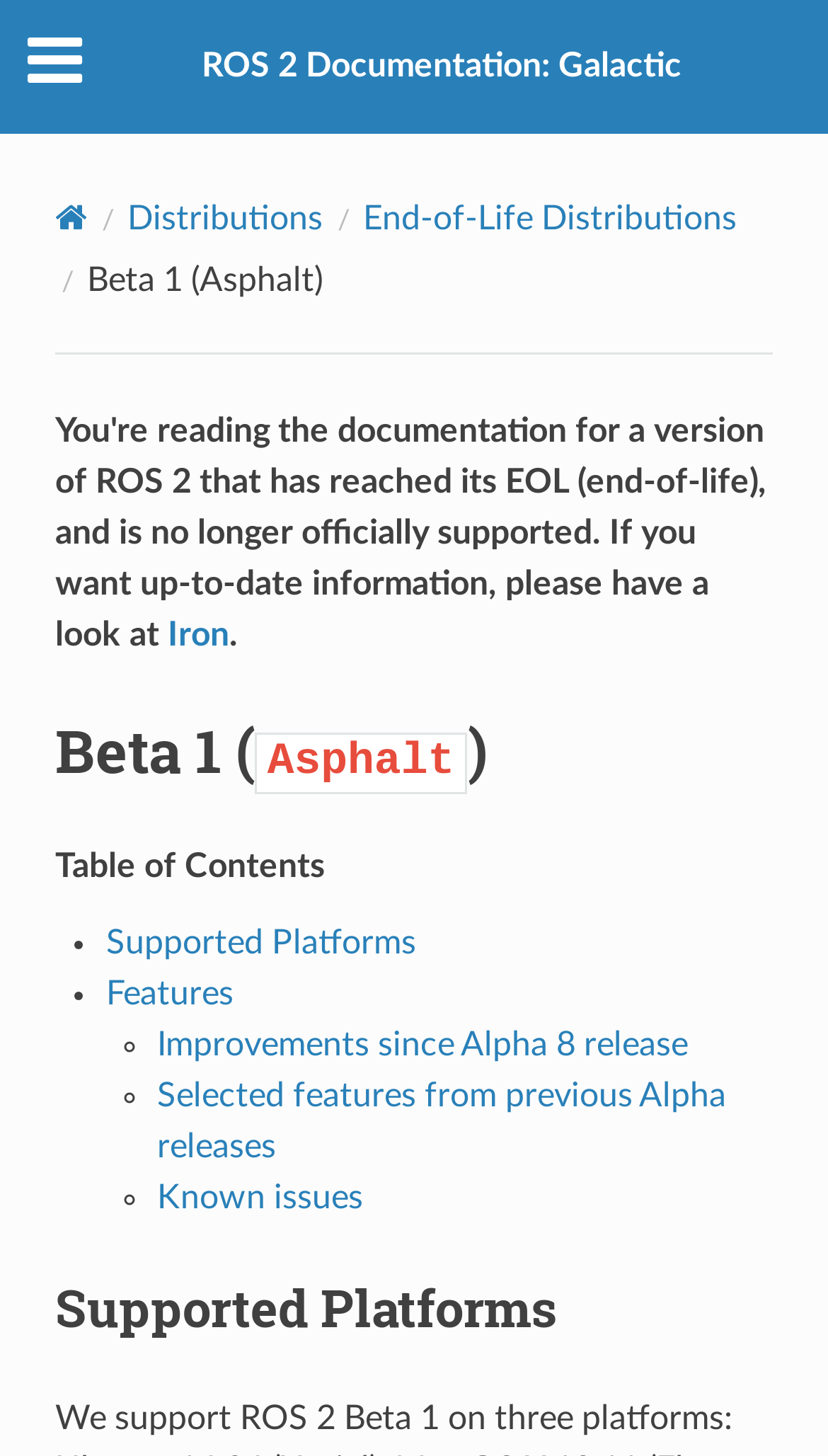Please study the image and answer the question comprehensively:
What is the current version of ROS 2?

I found this information by examining the heading at the top of the page, which says 'Beta 1 (Asphalt) — ROS 2 Documentation: Galactic'.